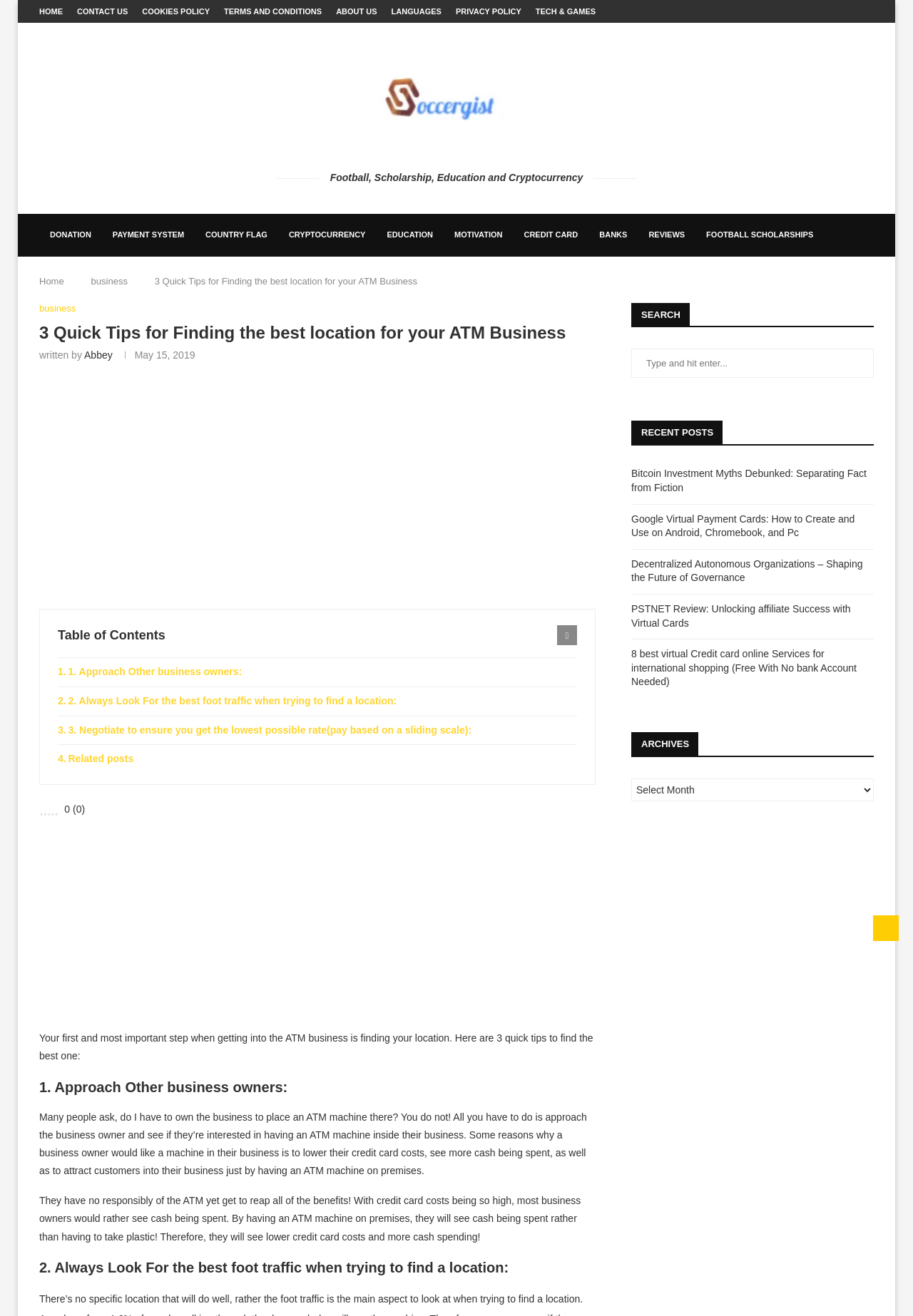Utilize the information from the image to answer the question in detail:
What is the topic of the article?

The topic of the article can be inferred from the title '3 Quick Tips for Finding the best location for your ATM Business' and the content of the article, which discusses tips for finding a location for an ATM business.